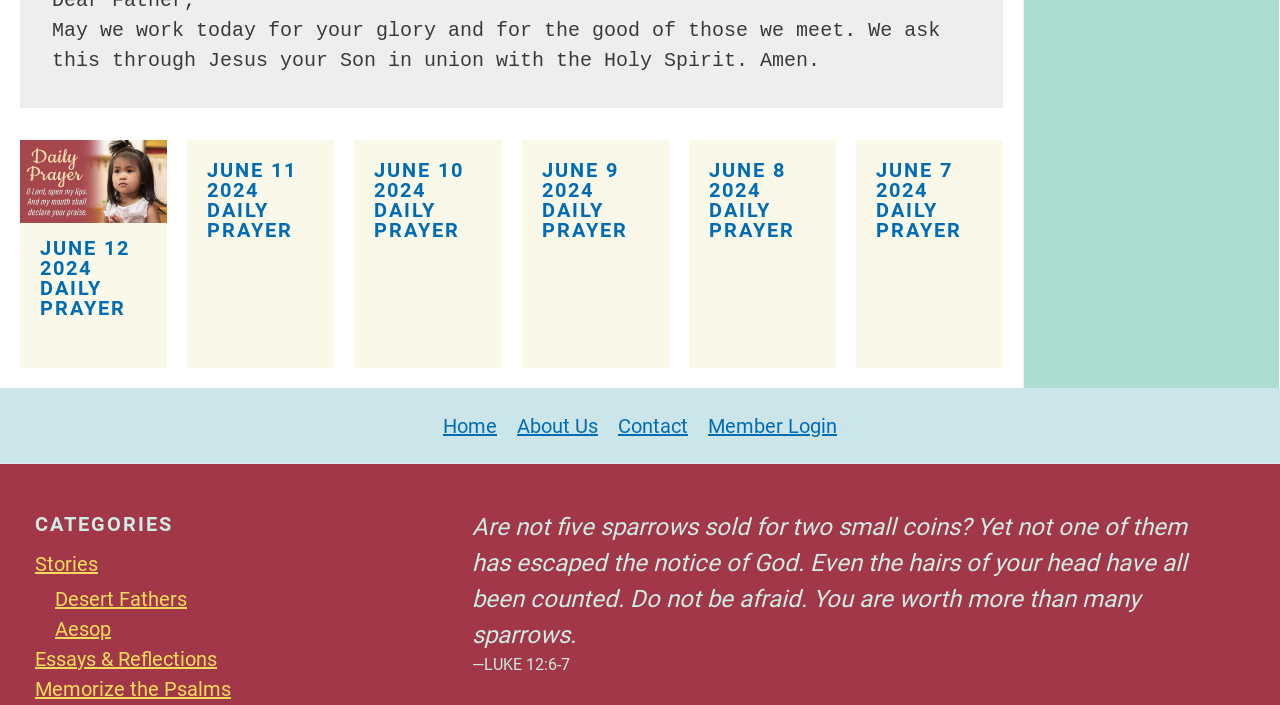Please determine the bounding box coordinates, formatted as (top-left x, top-left y, bottom-right x, bottom-right y), with all values as floating point numbers between 0 and 1. Identify the bounding box of the region described as: alt="Daily Prayer featured image"

[0.016, 0.199, 0.131, 0.316]